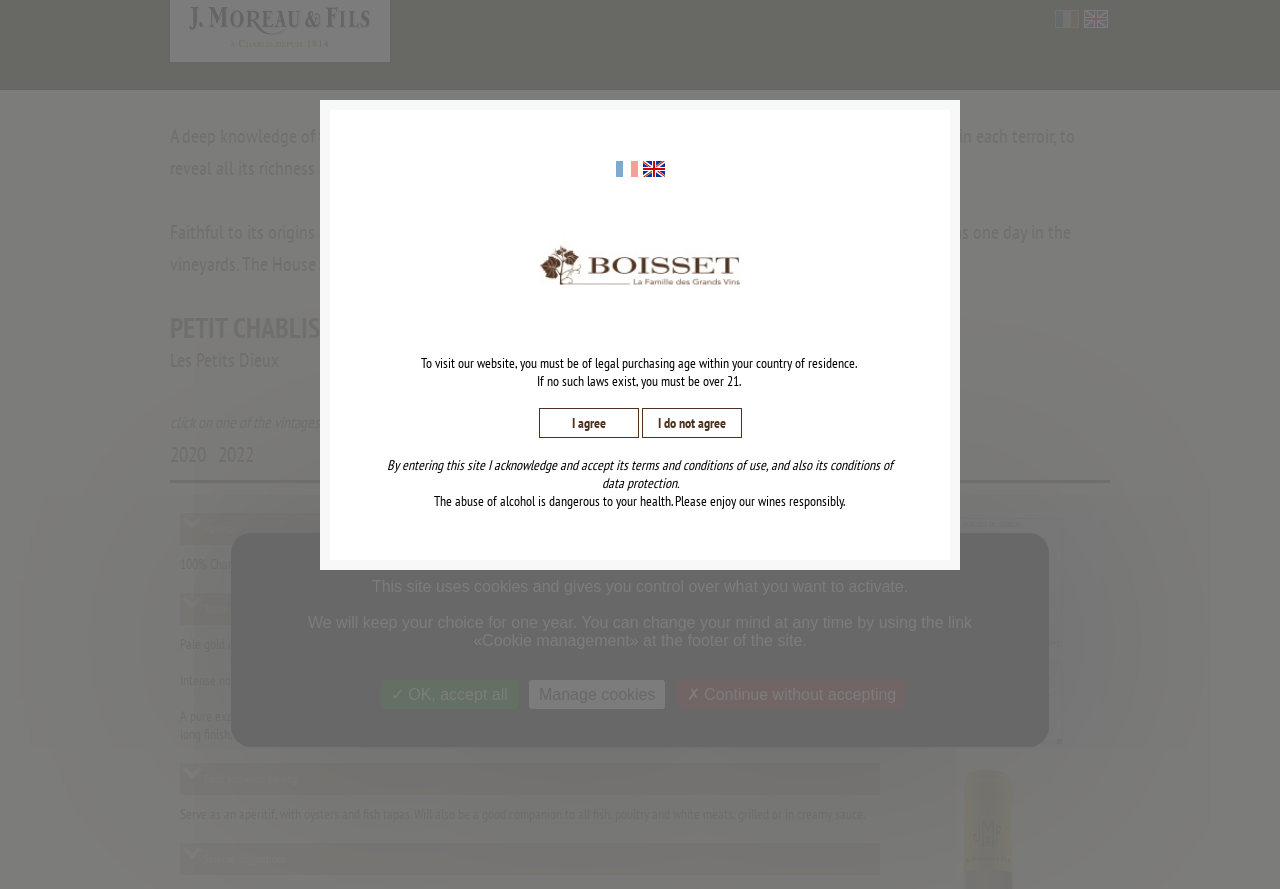Find the bounding box coordinates for the HTML element described as: "I agree". The coordinates should consist of four float values between 0 and 1, i.e., [left, top, right, bottom].

[0.421, 0.465, 0.499, 0.485]